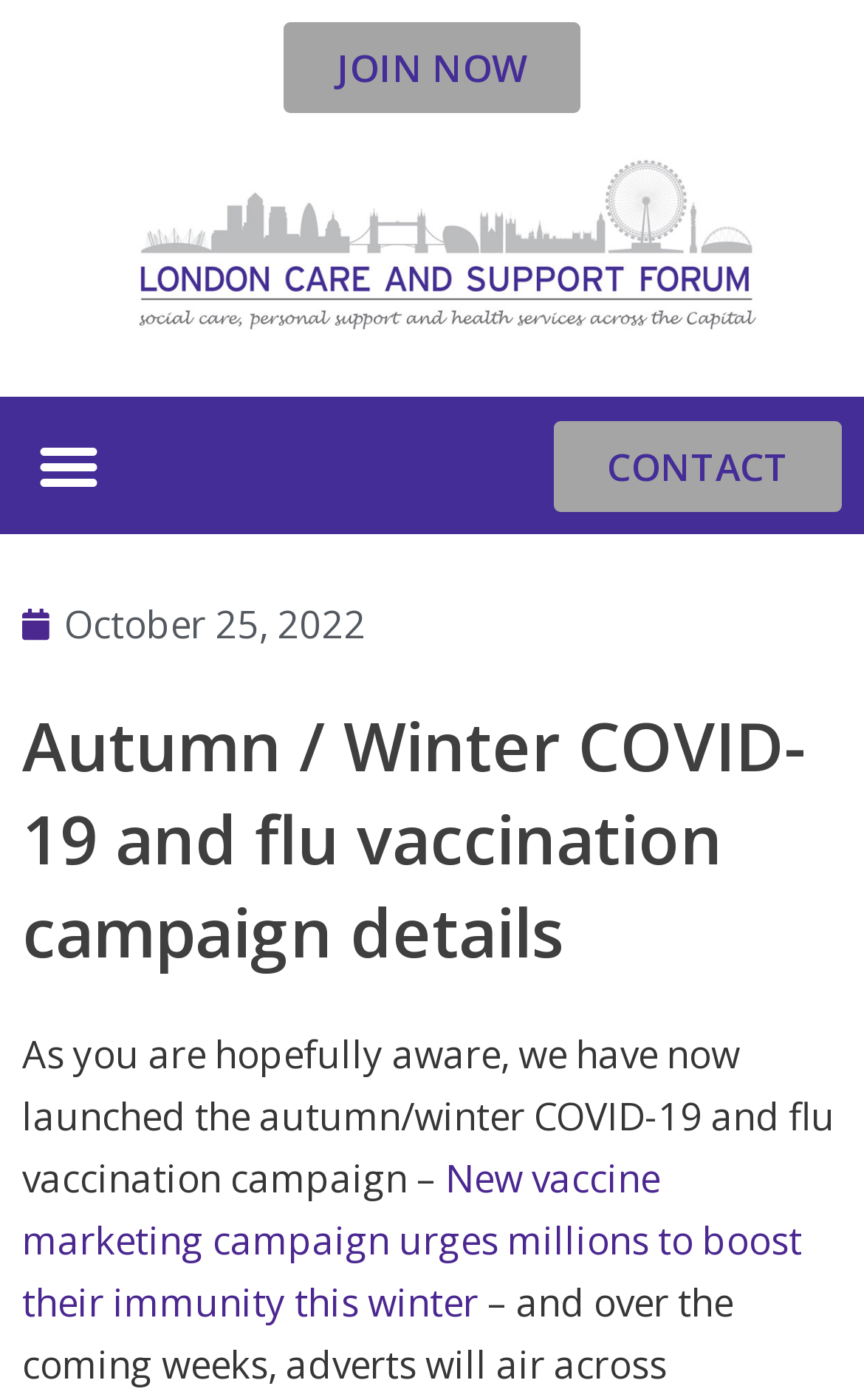What is the date of the latest update?
Please provide an in-depth and detailed response to the question.

The time element with the text '' has a corresponding link element with the text 'October 25, 2022', which suggests that this is the date of the latest update.